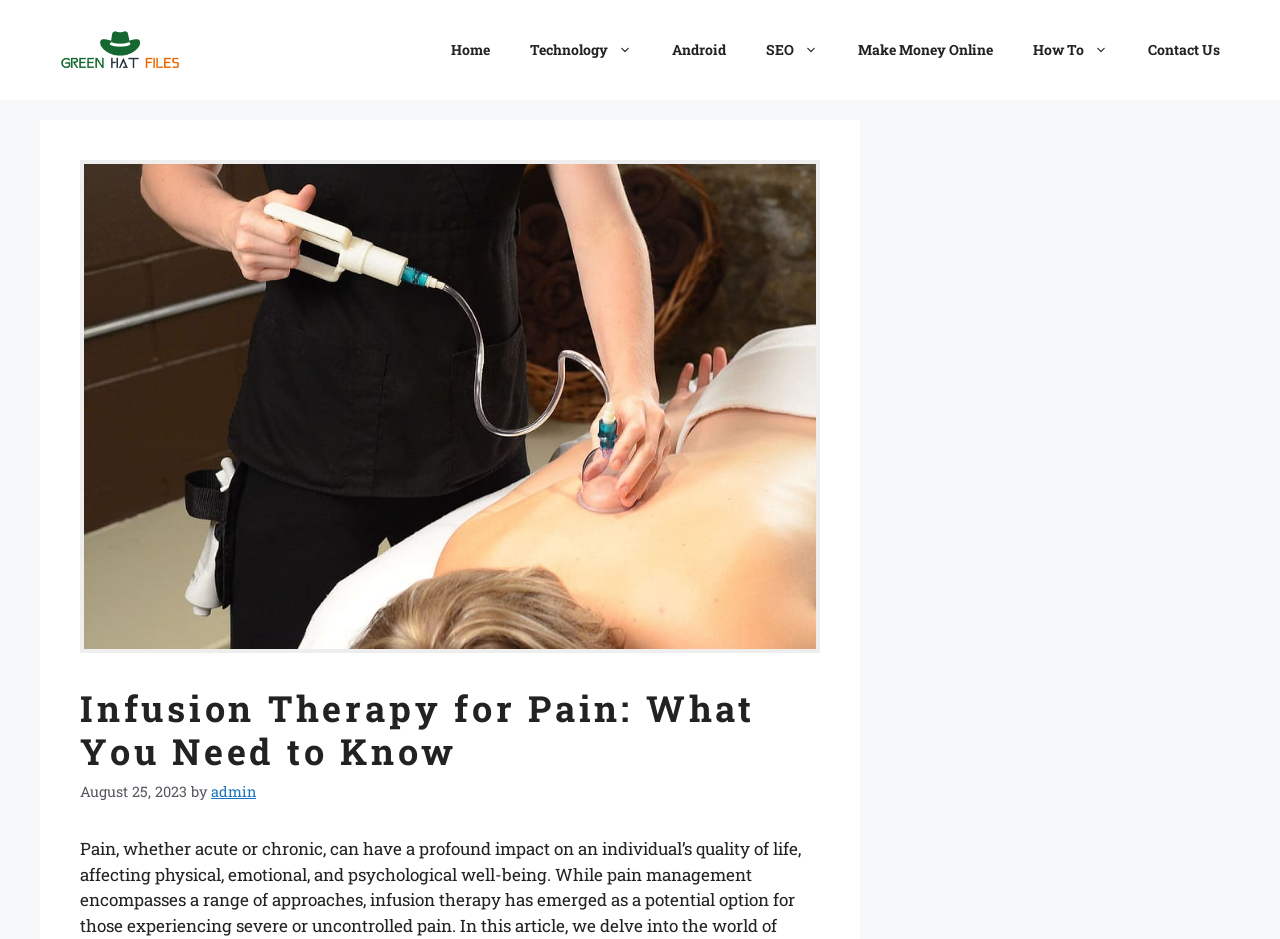What is the date of the article?
Please provide a comprehensive answer based on the visual information in the image.

I located the date of the article by looking at the time element within the header, which contains a static text element with the specified date.